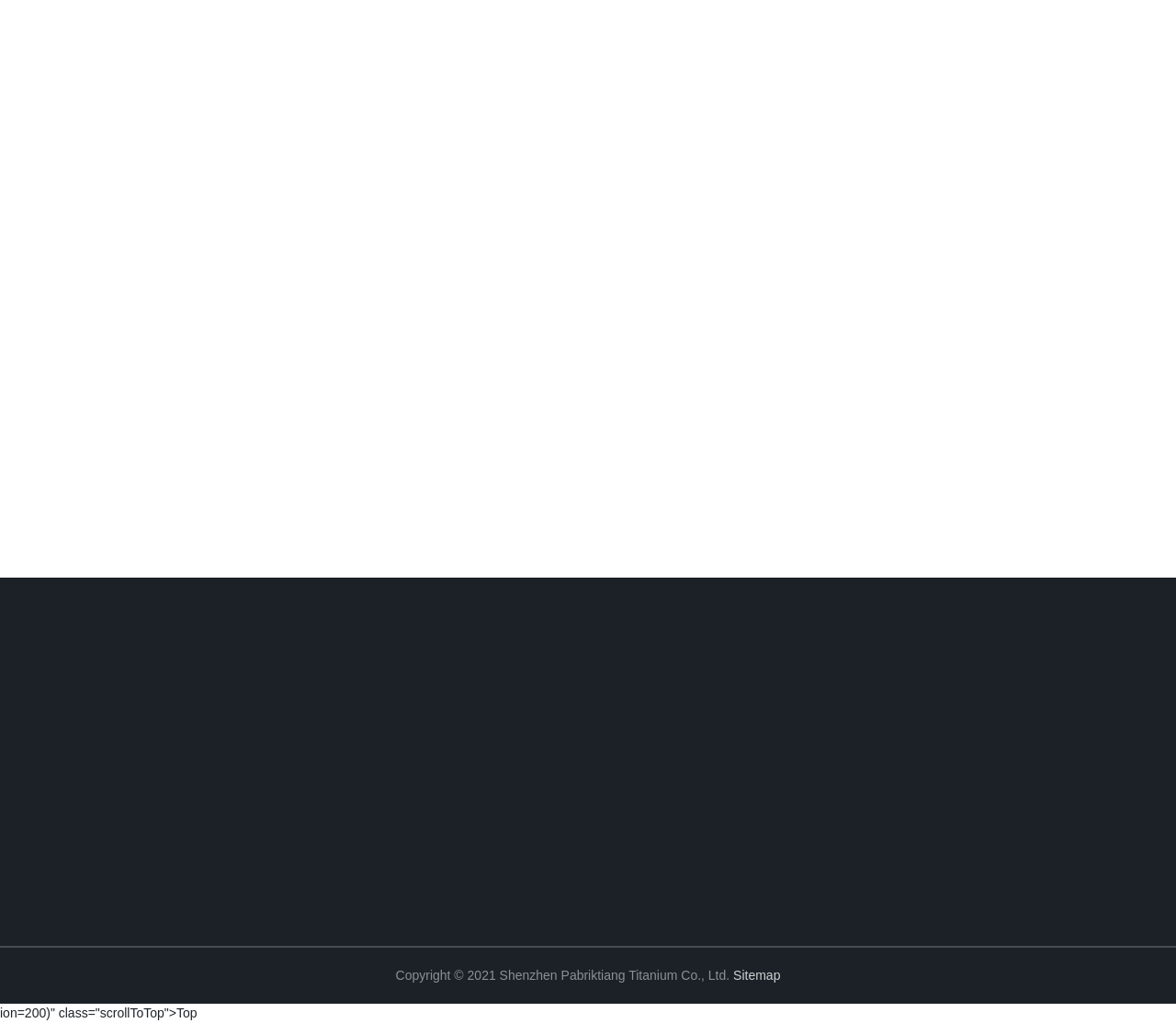Determine the bounding box coordinates for the region that must be clicked to execute the following instruction: "Read the Recent Posts".

None